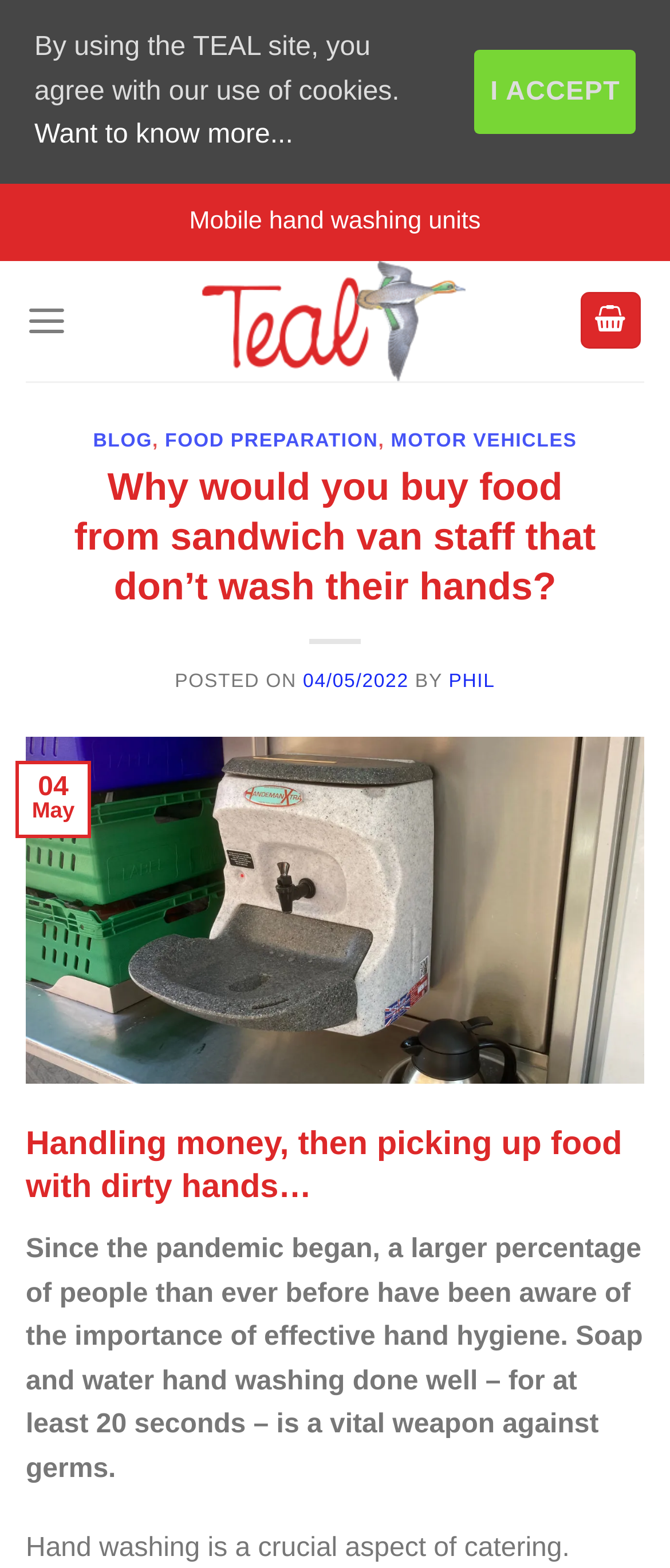Locate the bounding box for the described UI element: "Want to know more...". Ensure the coordinates are four float numbers between 0 and 1, formatted as [left, top, right, bottom].

[0.051, 0.077, 0.437, 0.095]